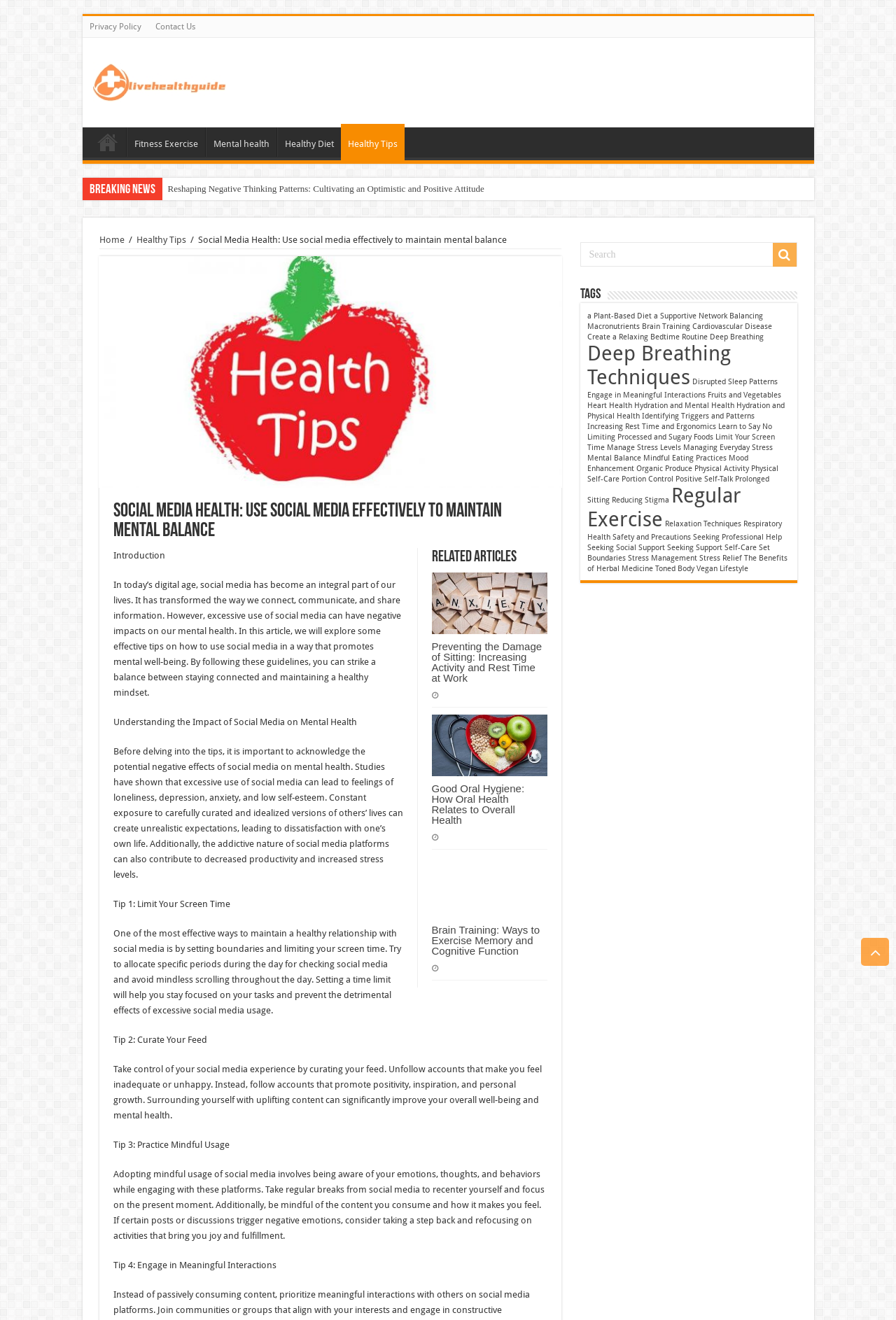Please mark the bounding box coordinates of the area that should be clicked to carry out the instruction: "Click on the 'Healthy Tips' link".

[0.38, 0.094, 0.451, 0.121]